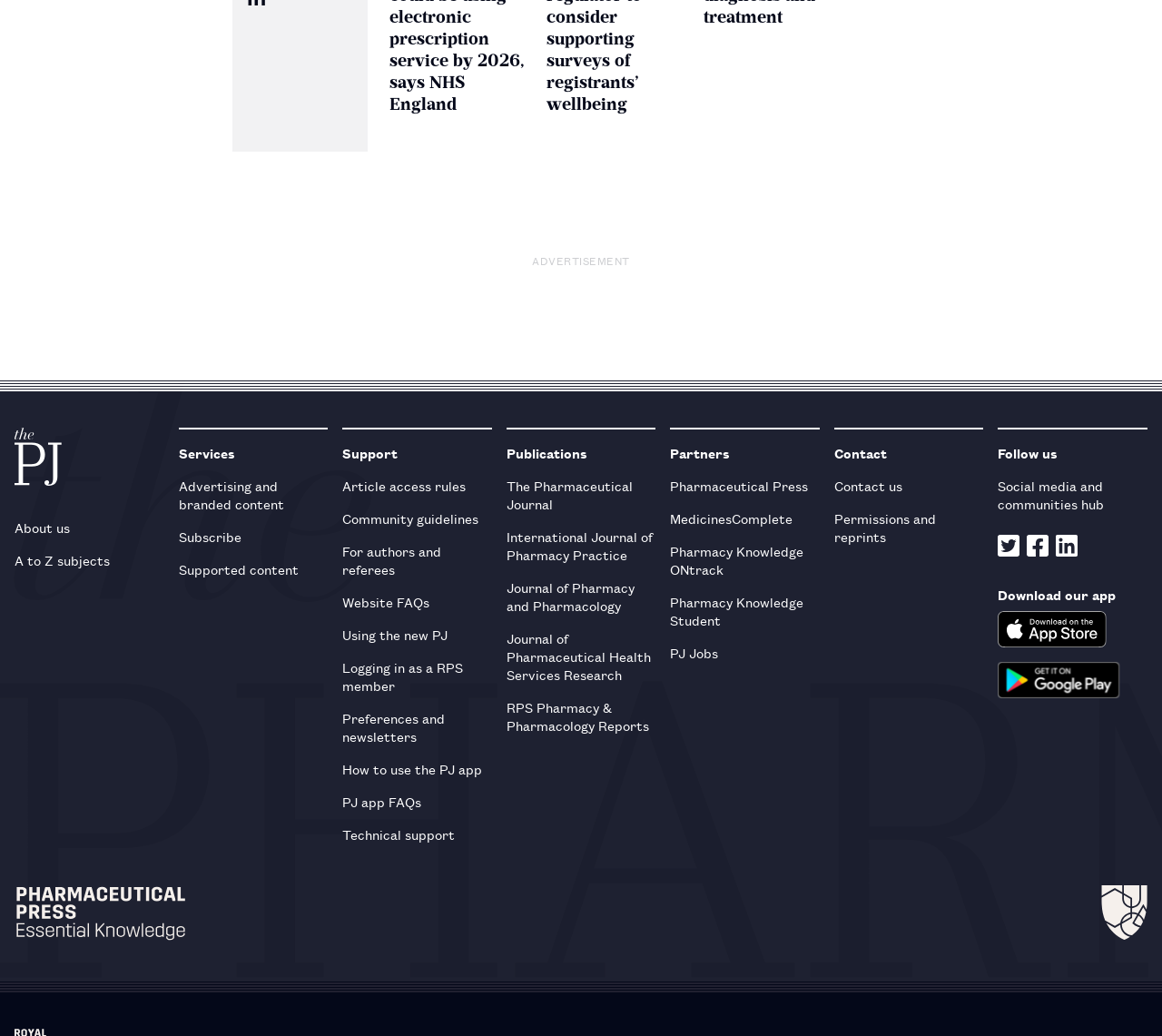Specify the bounding box coordinates of the area to click in order to follow the given instruction: "Get it from the App Store."

[0.859, 0.59, 0.953, 0.625]